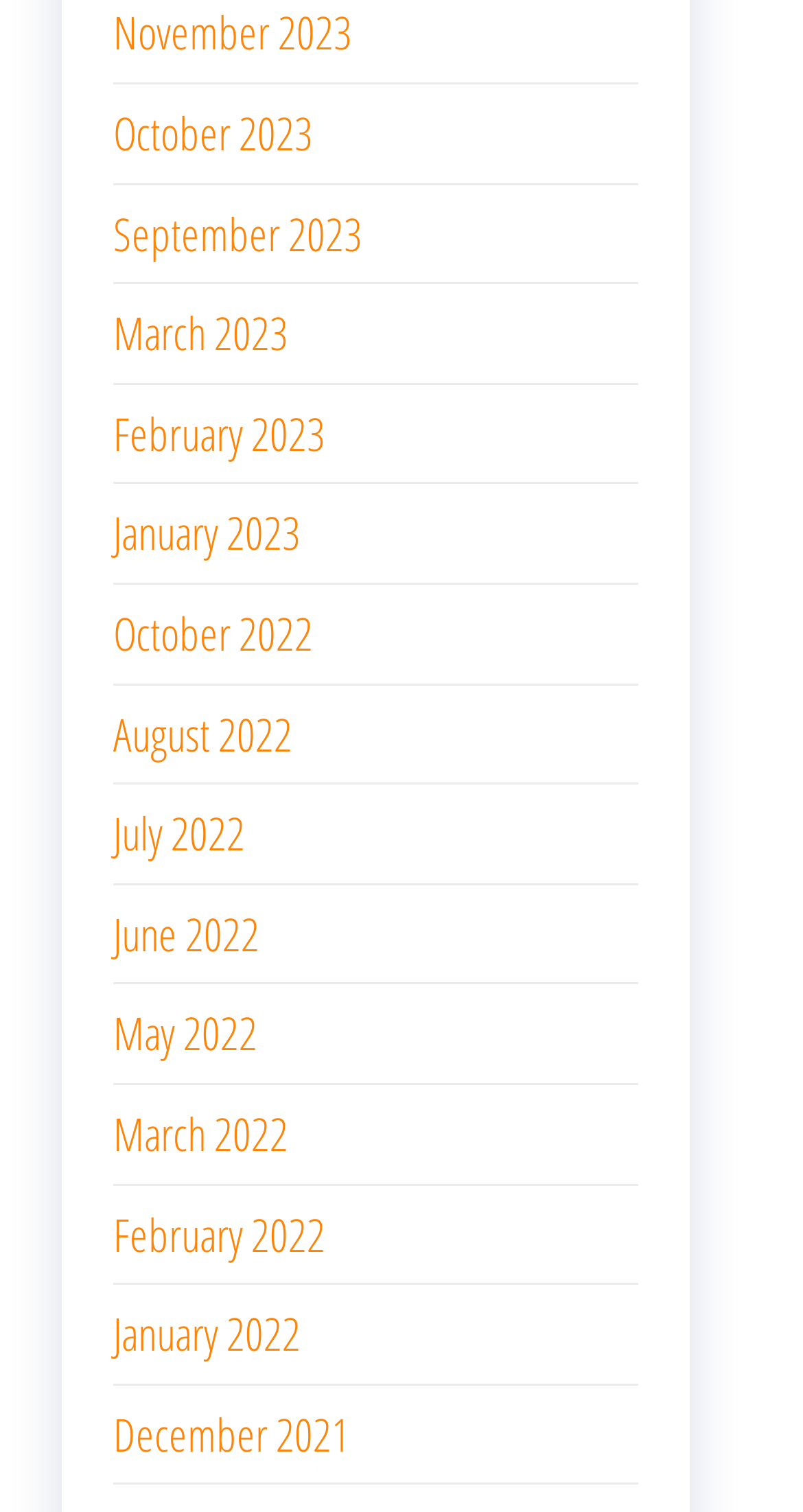Please indicate the bounding box coordinates of the element's region to be clicked to achieve the instruction: "View September 2023". Provide the coordinates as four float numbers between 0 and 1, i.e., [left, top, right, bottom].

[0.141, 0.133, 0.451, 0.174]